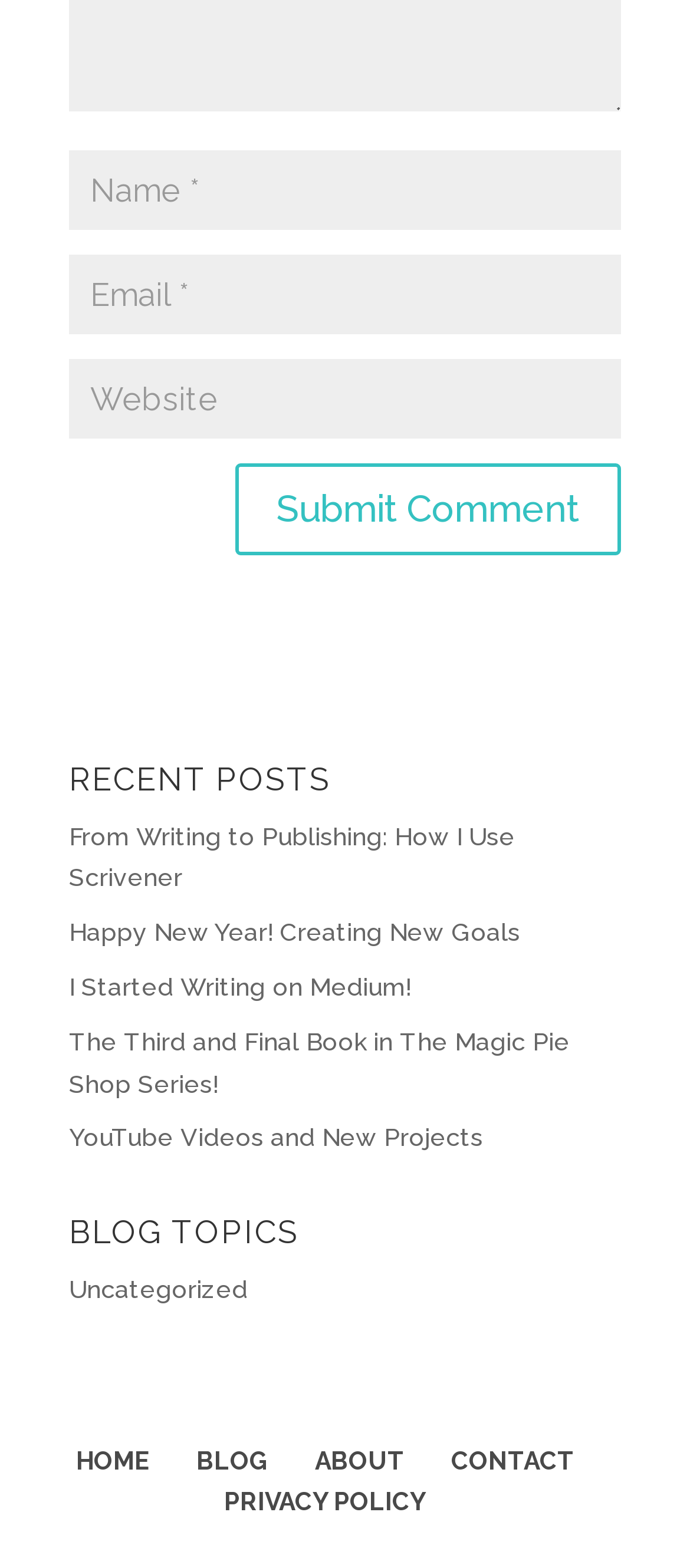Determine the bounding box coordinates of the element that should be clicked to execute the following command: "Enter your name".

[0.1, 0.095, 0.9, 0.146]